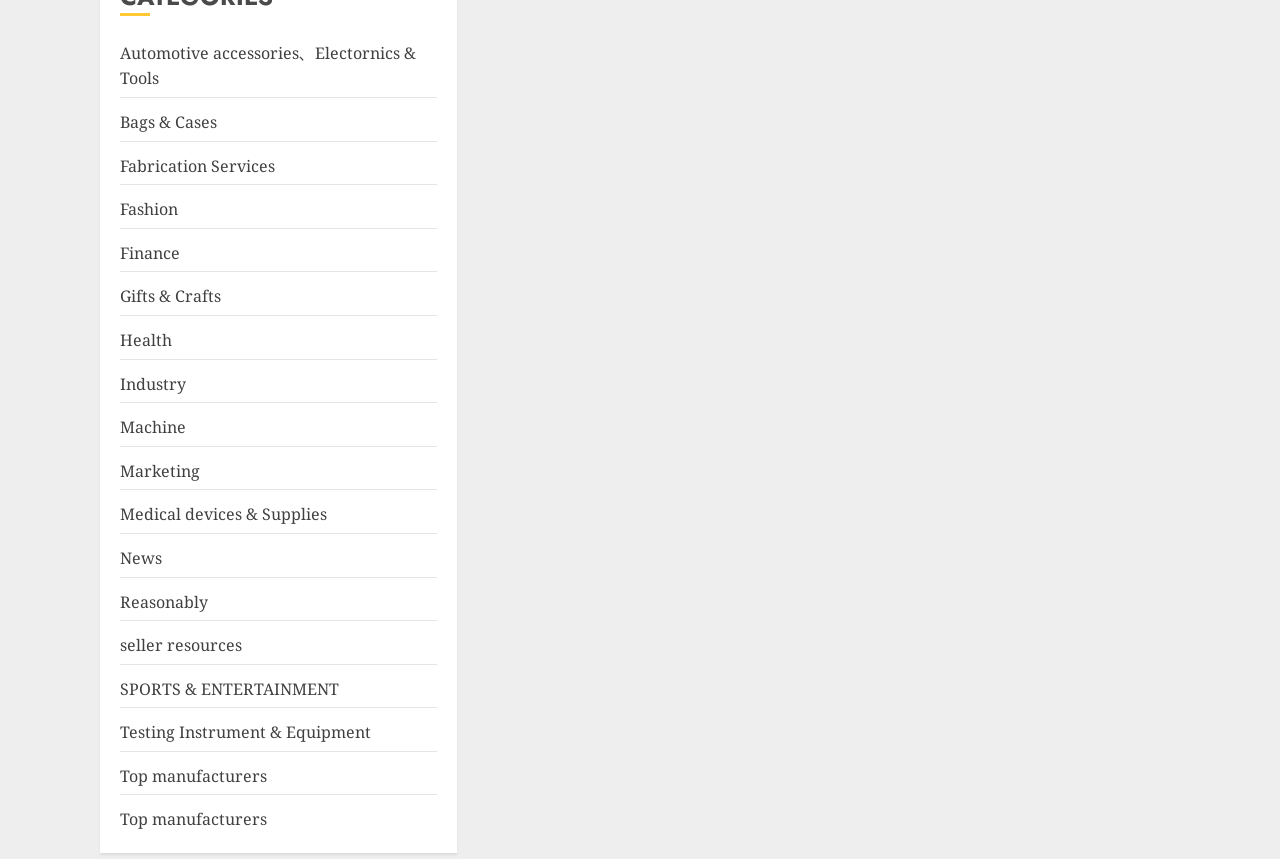Determine the bounding box coordinates of the clickable area required to perform the following instruction: "Browse automotive accessories". The coordinates should be represented as four float numbers between 0 and 1: [left, top, right, bottom].

[0.094, 0.049, 0.325, 0.105]